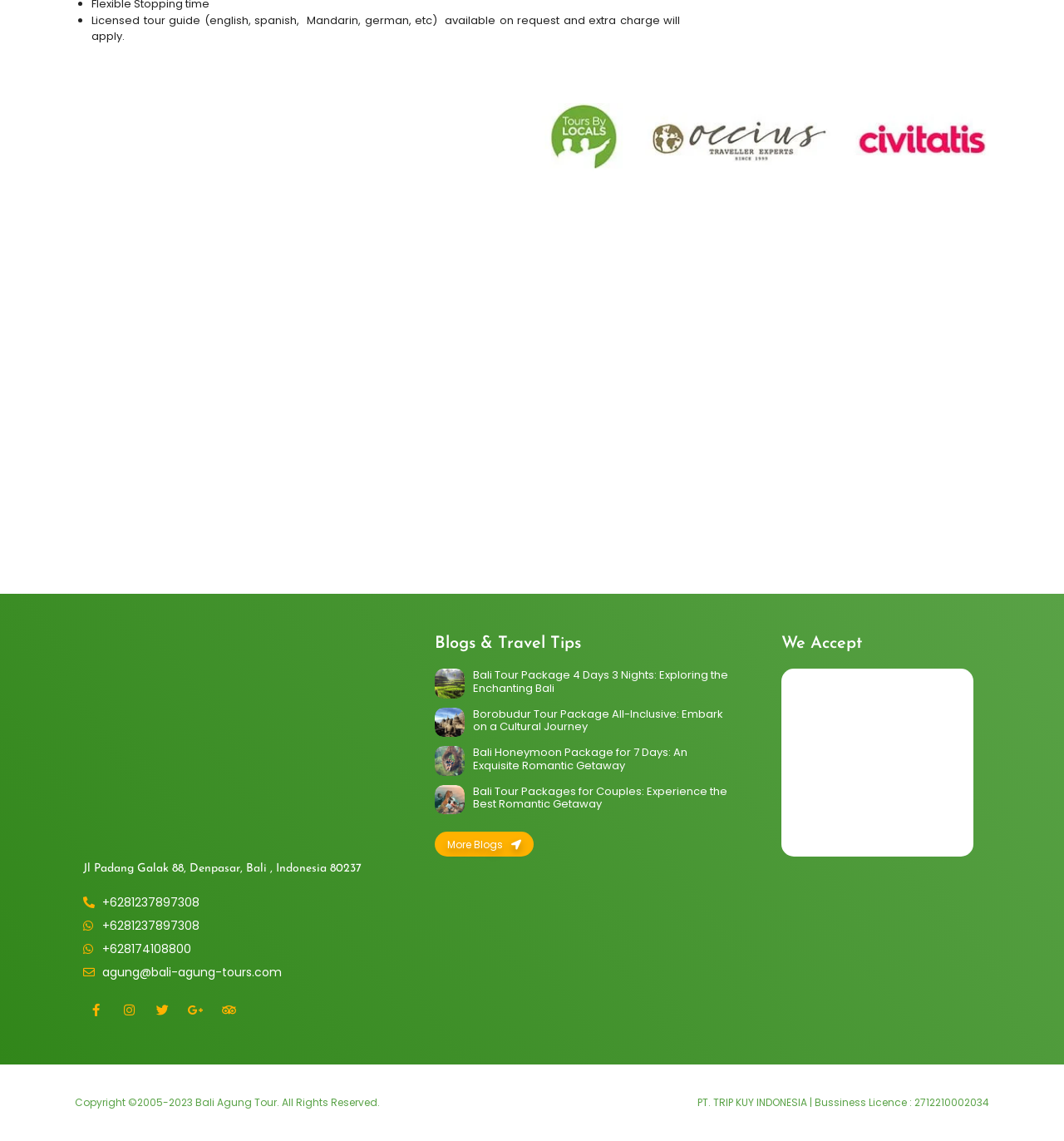Can you pinpoint the bounding box coordinates for the clickable element required for this instruction: "Read the blog about Bali Honeymoon Package for 7 Days"? The coordinates should be four float numbers between 0 and 1, i.e., [left, top, right, bottom].

[0.409, 0.654, 0.687, 0.681]